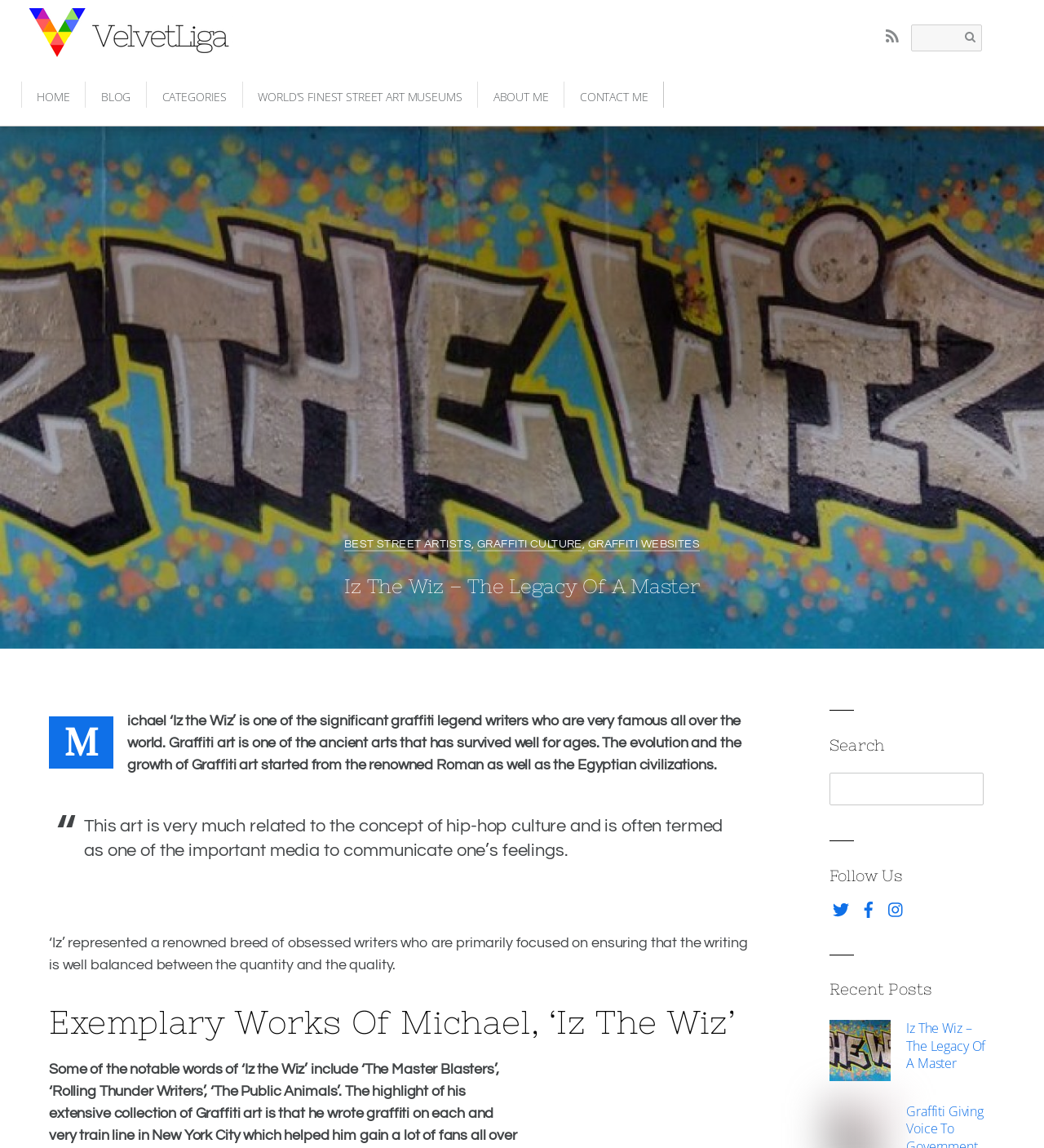Identify and provide the main heading of the webpage.

Iz The Wiz – The Legacy Of A Master